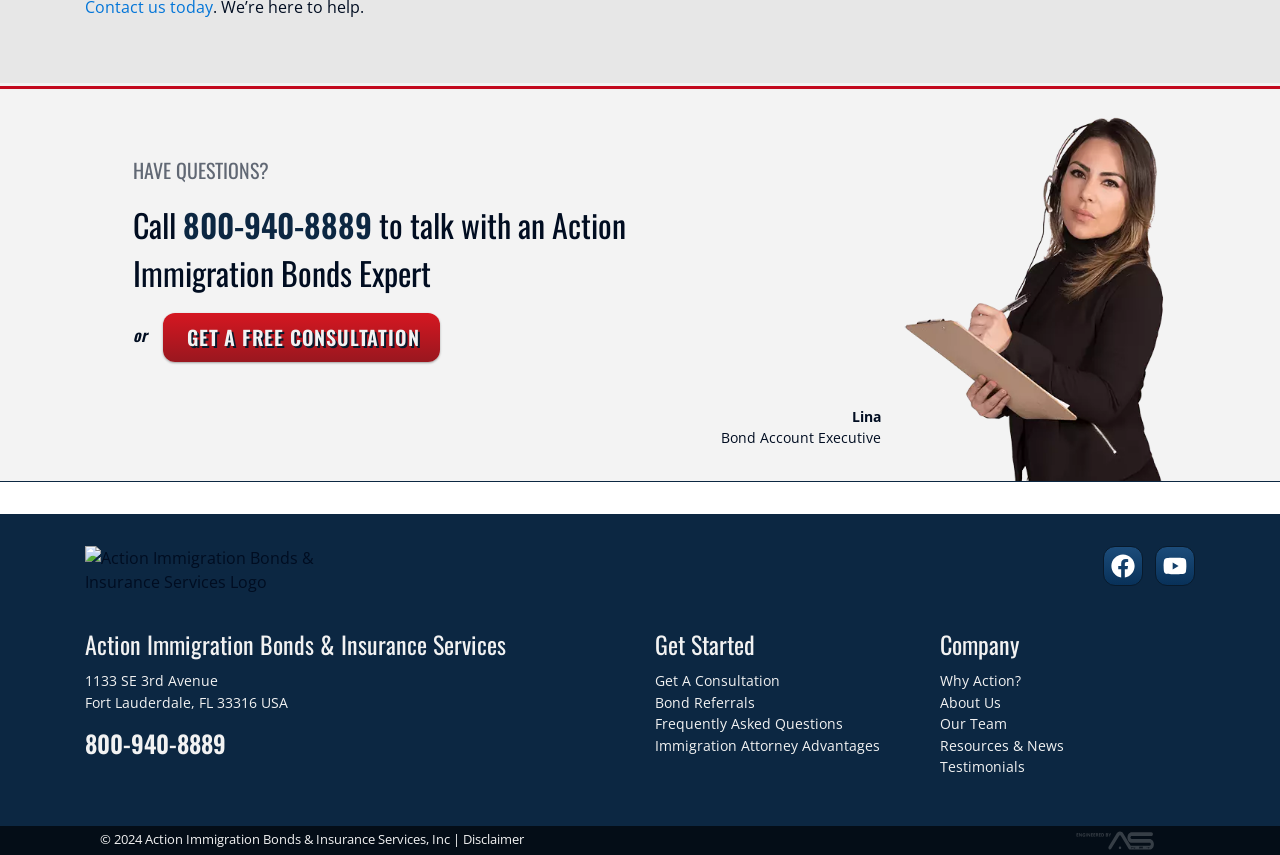Could you specify the bounding box coordinates for the clickable section to complete the following instruction: "Call to talk with an Action Immigration Bonds Expert"?

[0.143, 0.235, 0.291, 0.29]